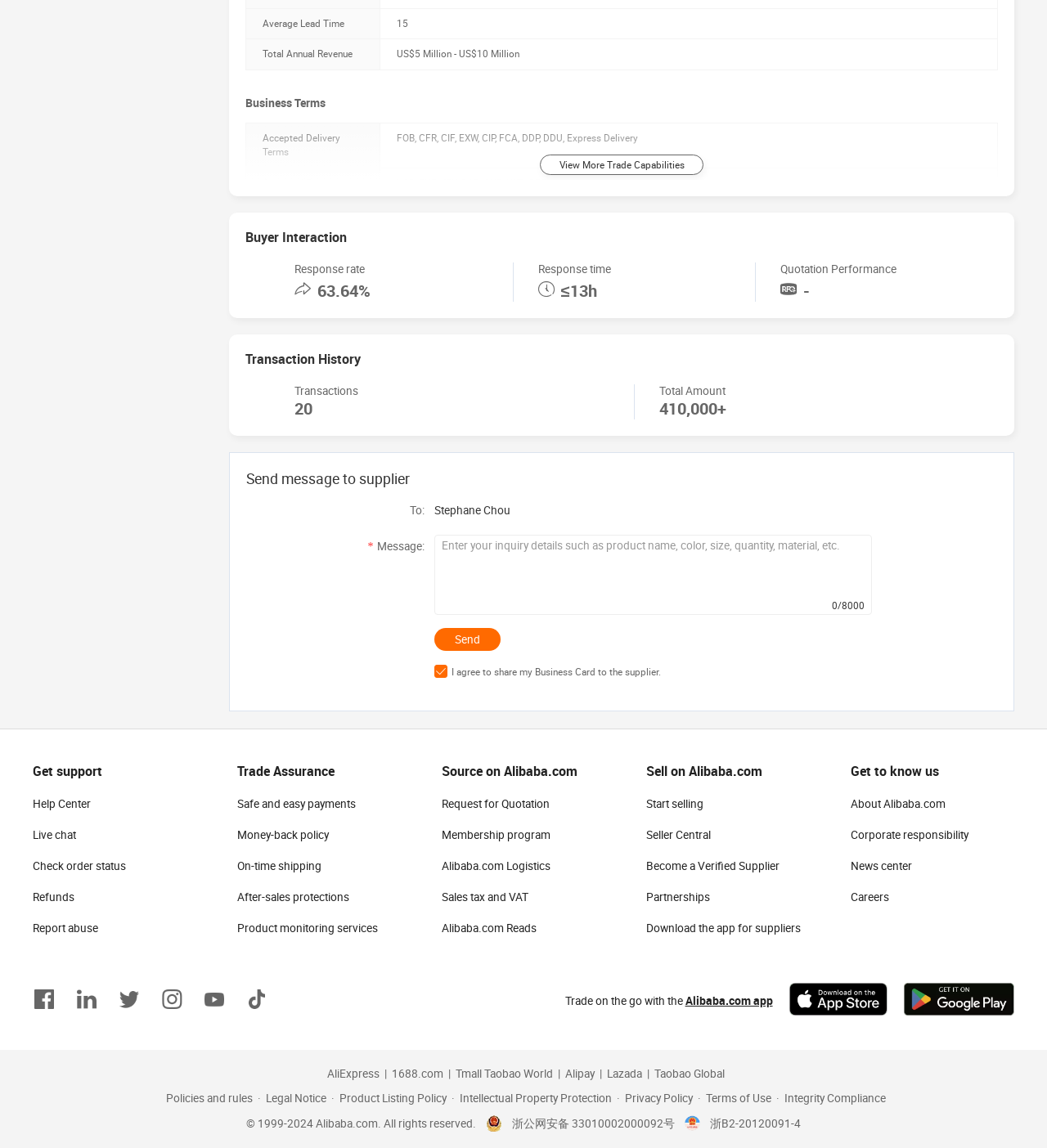Use a single word or phrase to answer the following:
What is the nearest port?

Ningbo, Shanghai